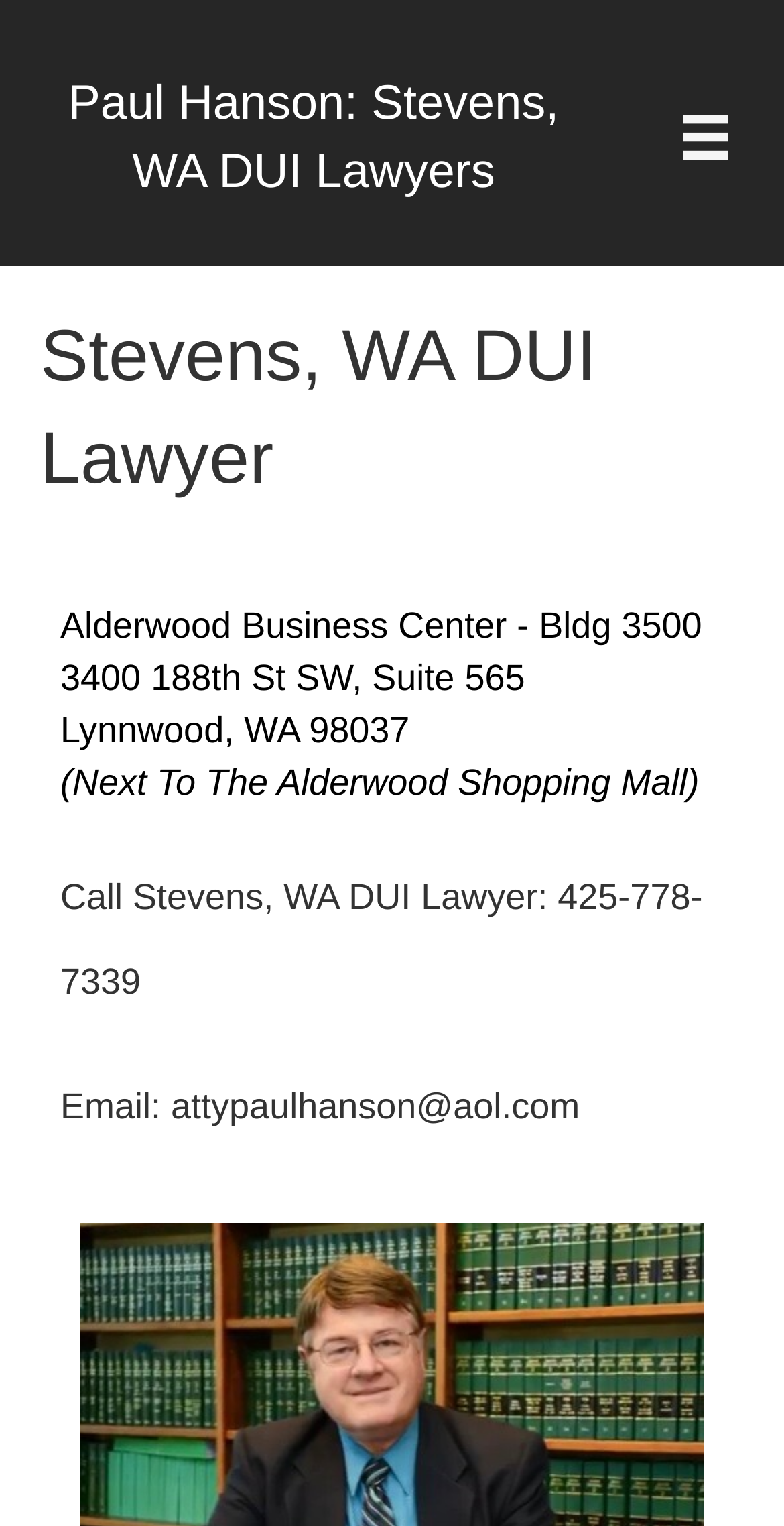Based on what you see in the screenshot, provide a thorough answer to this question: What is the name of the business center where the DUI lawyer's office is located?

I found the name of the business center by looking at the static text that says 'Alderwood Business Center - Bldg 3500'.